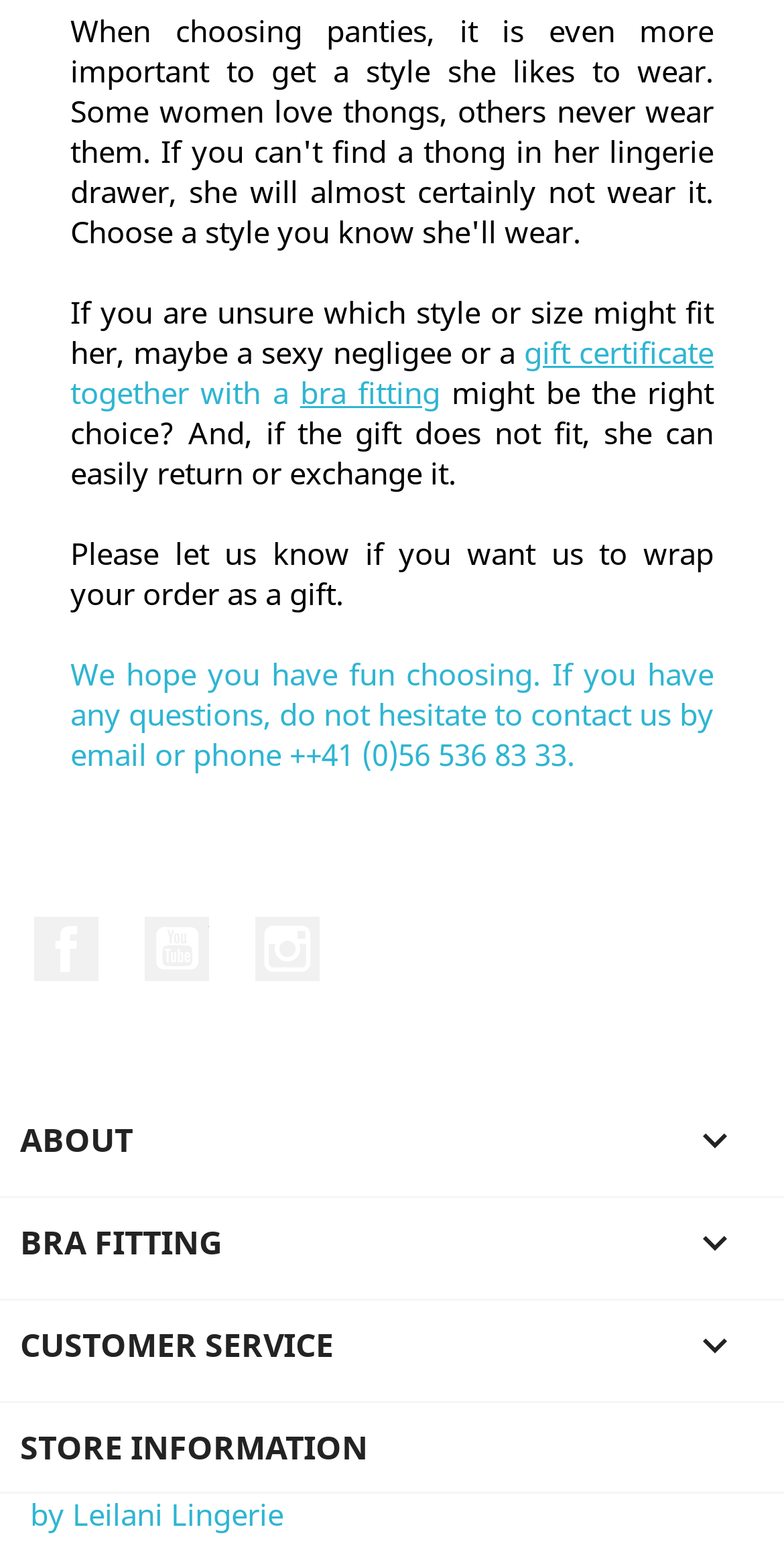Determine the bounding box coordinates for the HTML element described here: "Instagram".

[0.325, 0.586, 0.407, 0.627]